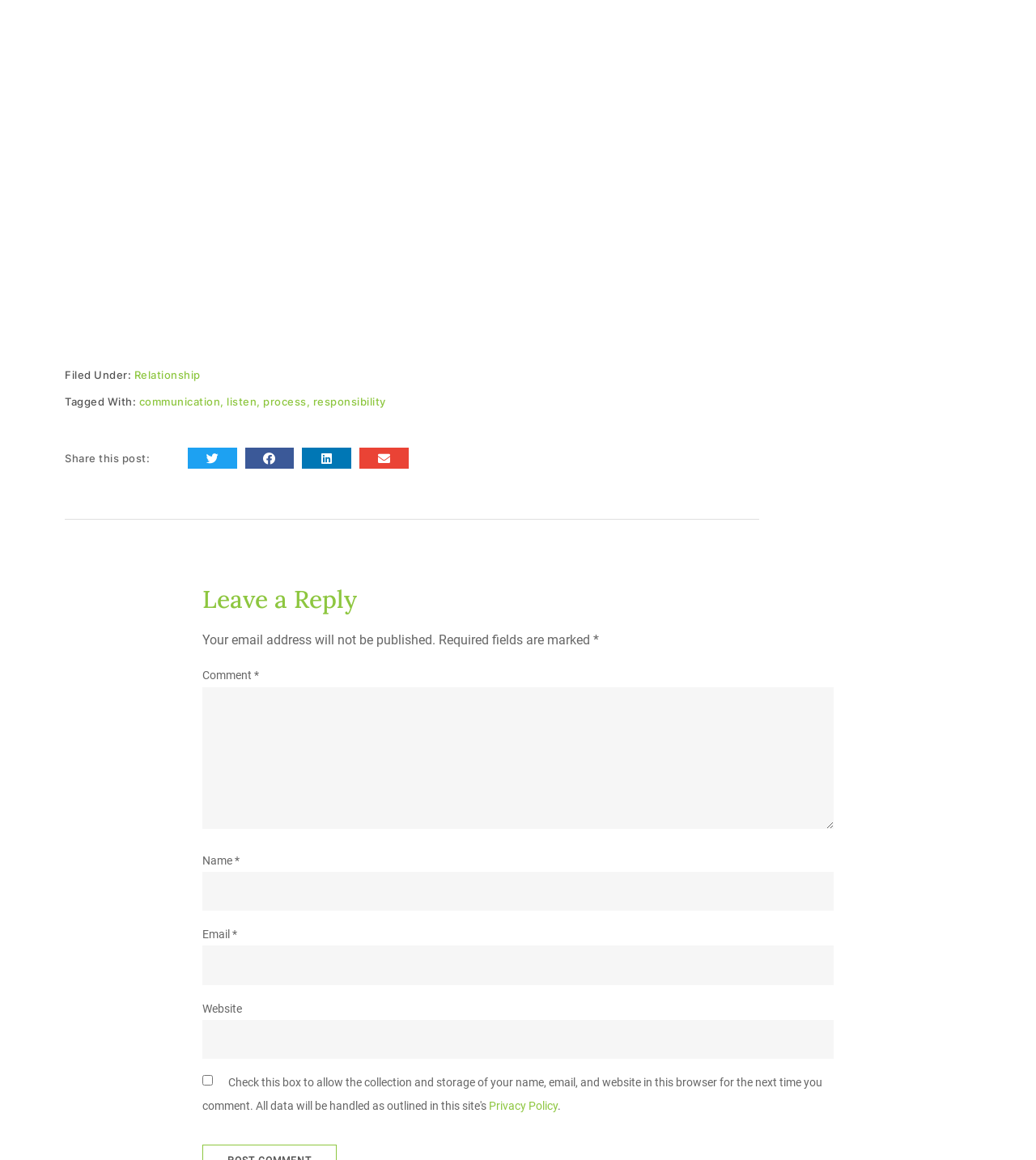Using the format (top-left x, top-left y, bottom-right x, bottom-right y), and given the element description, identify the bounding box coordinates within the screenshot: Advertise with Us

None